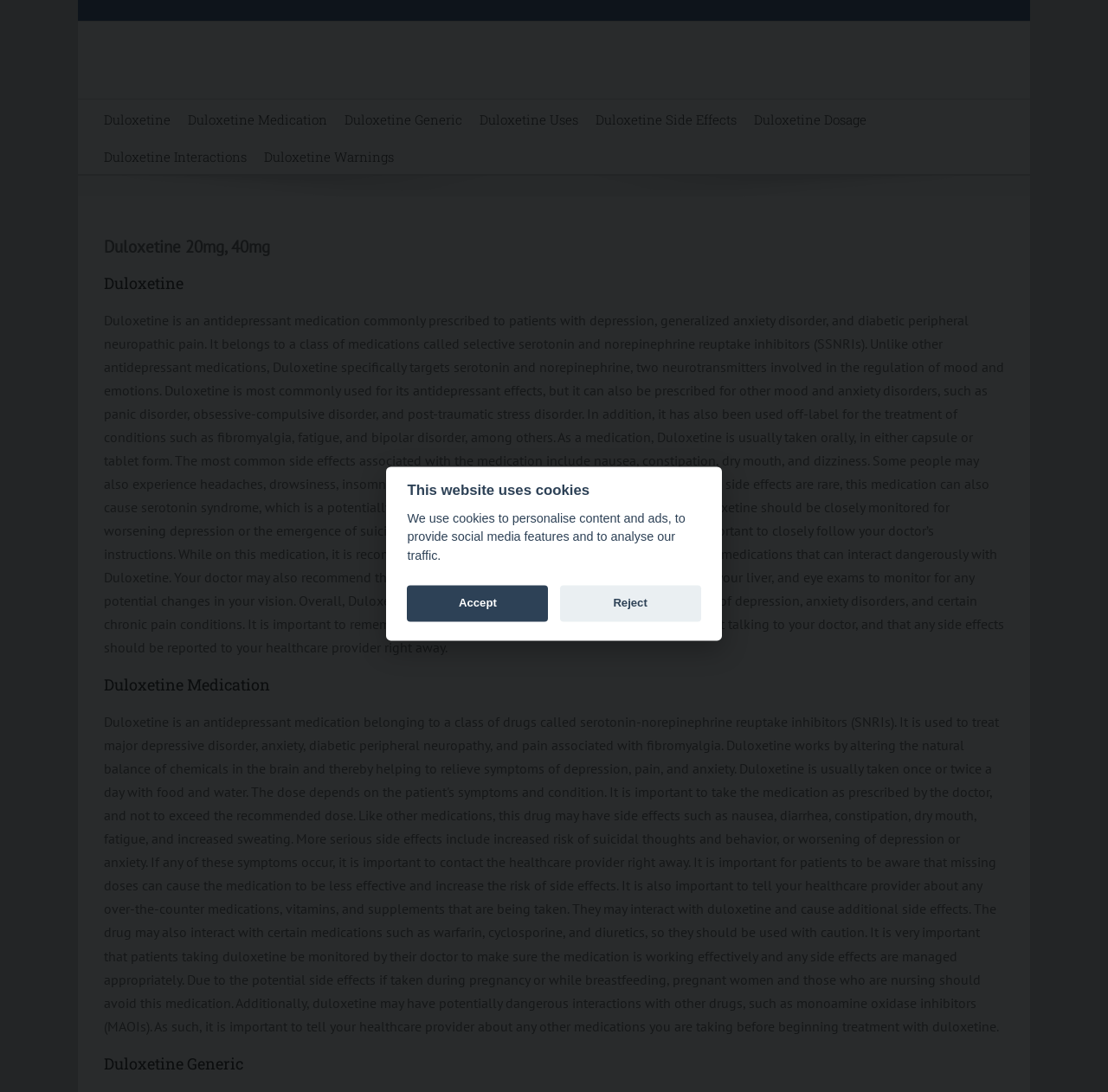Please mark the clickable region by giving the bounding box coordinates needed to complete this instruction: "Read about Duloxetine Generic".

[0.311, 0.091, 0.417, 0.125]